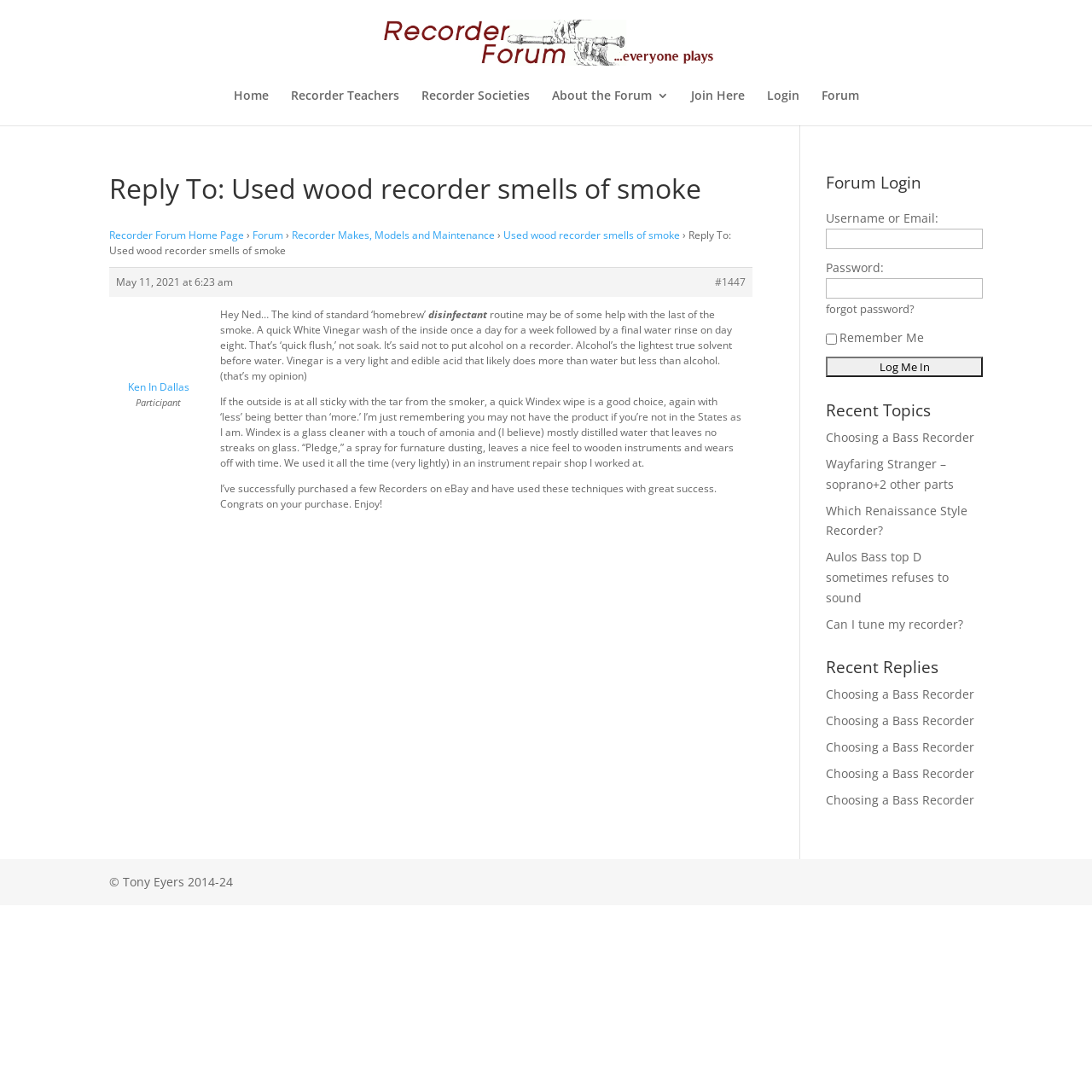Identify the bounding box for the UI element specified in this description: "Choosing a Bass Recorder". The coordinates must be four float numbers between 0 and 1, formatted as [left, top, right, bottom].

[0.756, 0.725, 0.892, 0.739]